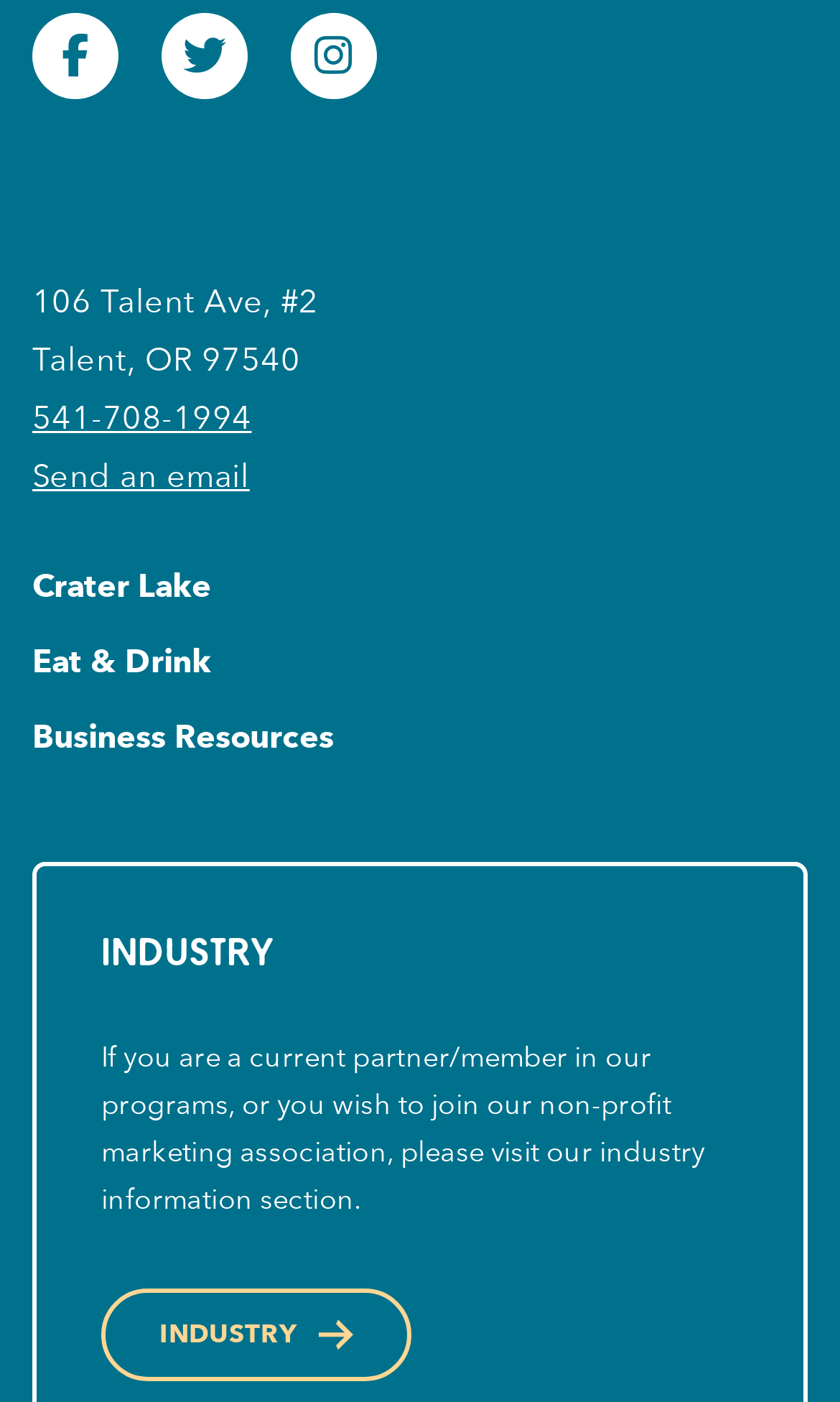What is the industry mentioned on the webpage?
Using the image as a reference, answer with just one word or a short phrase.

INDUSTRY